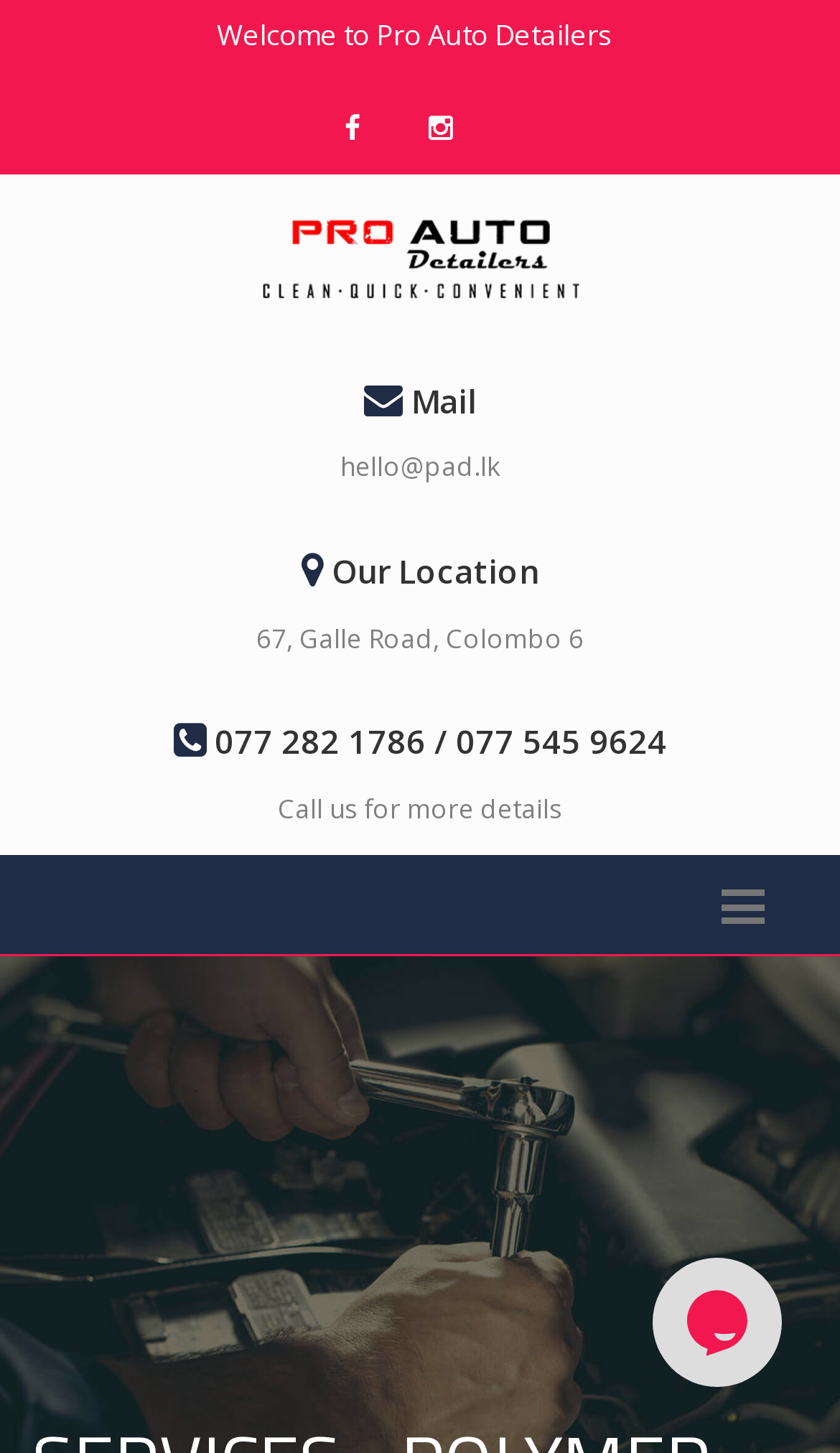Give a short answer to this question using one word or a phrase:
What is the location of the auto detailers?

67, Galle Road, Colombo 6